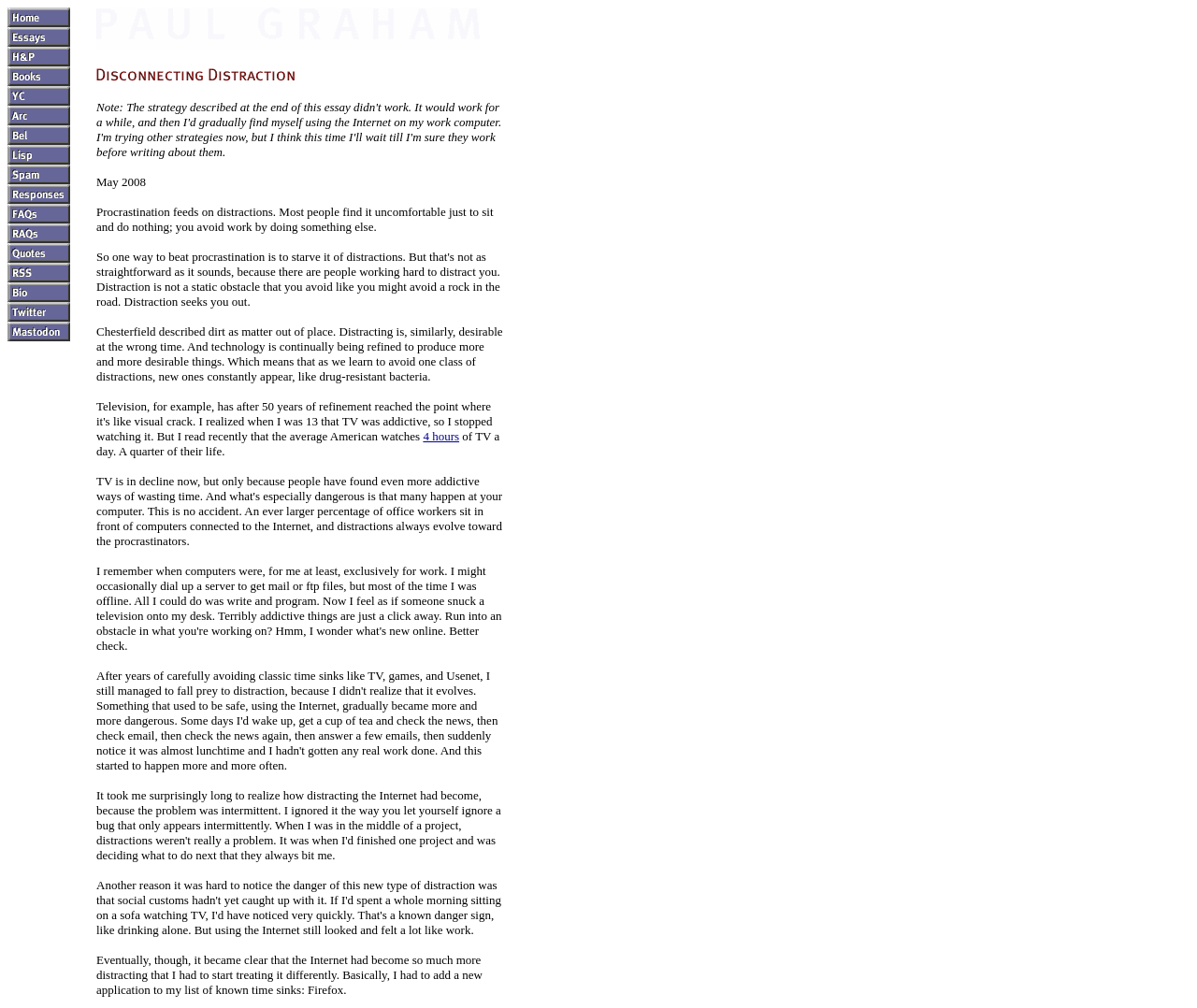Create a detailed narrative describing the layout and content of the webpage.

The webpage is about the concept of "Disconnecting Distraction". At the top-left corner, there are two small images. To the right of these images, there is a link with an image inside it, which contains the title "Disconnecting Distraction" and a date "May 2008" below it. 

Below the title, there are three paragraphs of text. The first paragraph discusses how procrastination is fueled by distractions and how people tend to avoid work by doing something else. The second paragraph compares distractions to dirt being out of place and how technology constantly produces new desirable things that can distract us. The third paragraph talks about the author's personal experience with the internet becoming a major distraction and how they had to treat it differently.

To the right of the second paragraph, there is a link that says "4 hours" and a sentence that says "of TV a day. A quarter of their life." This sentence is likely related to the concept of distraction and how people spend a significant amount of time on leisure activities.